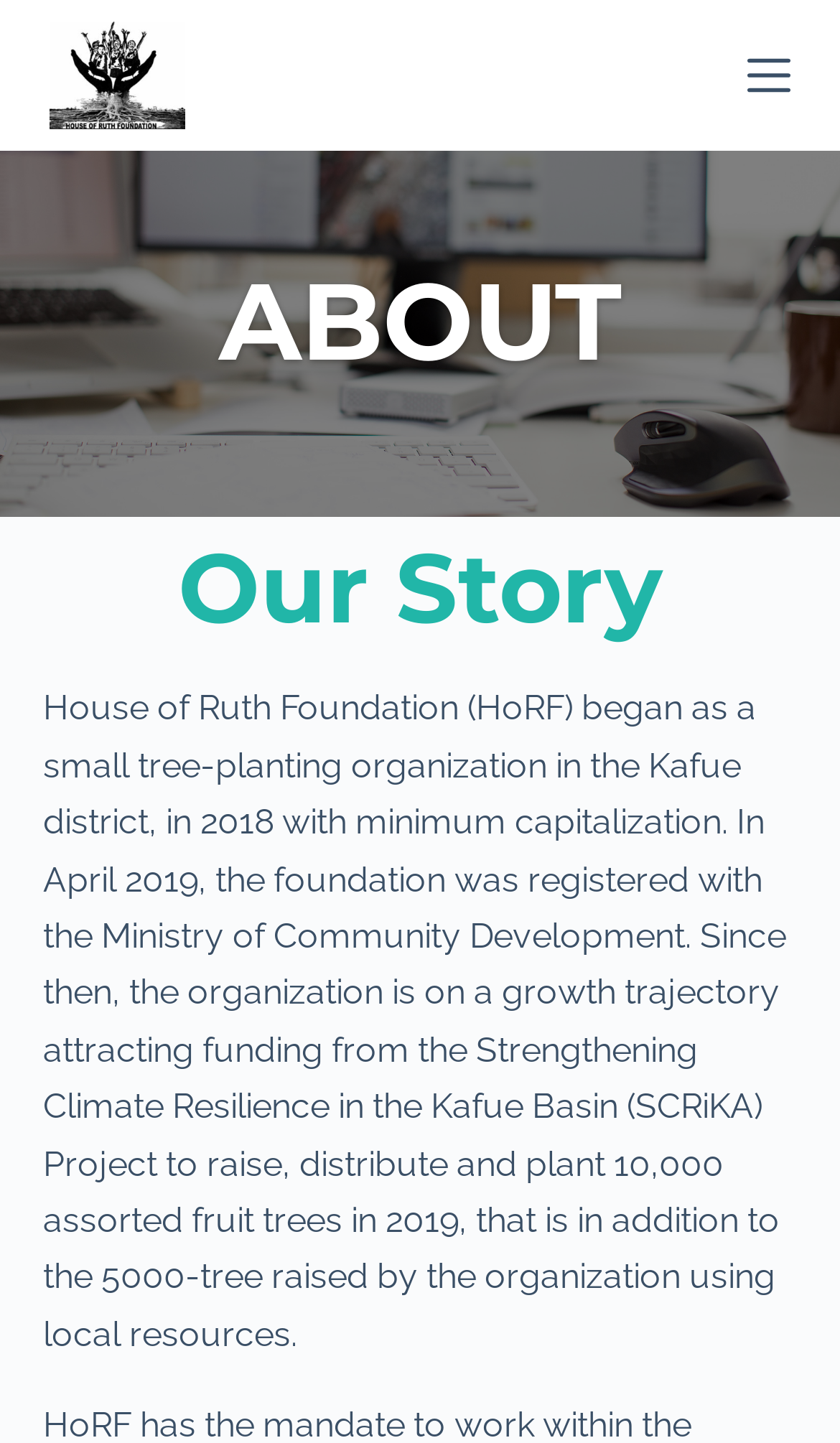How many trees did the organization plant in 2019?
Look at the image and answer with only one word or phrase.

10,000